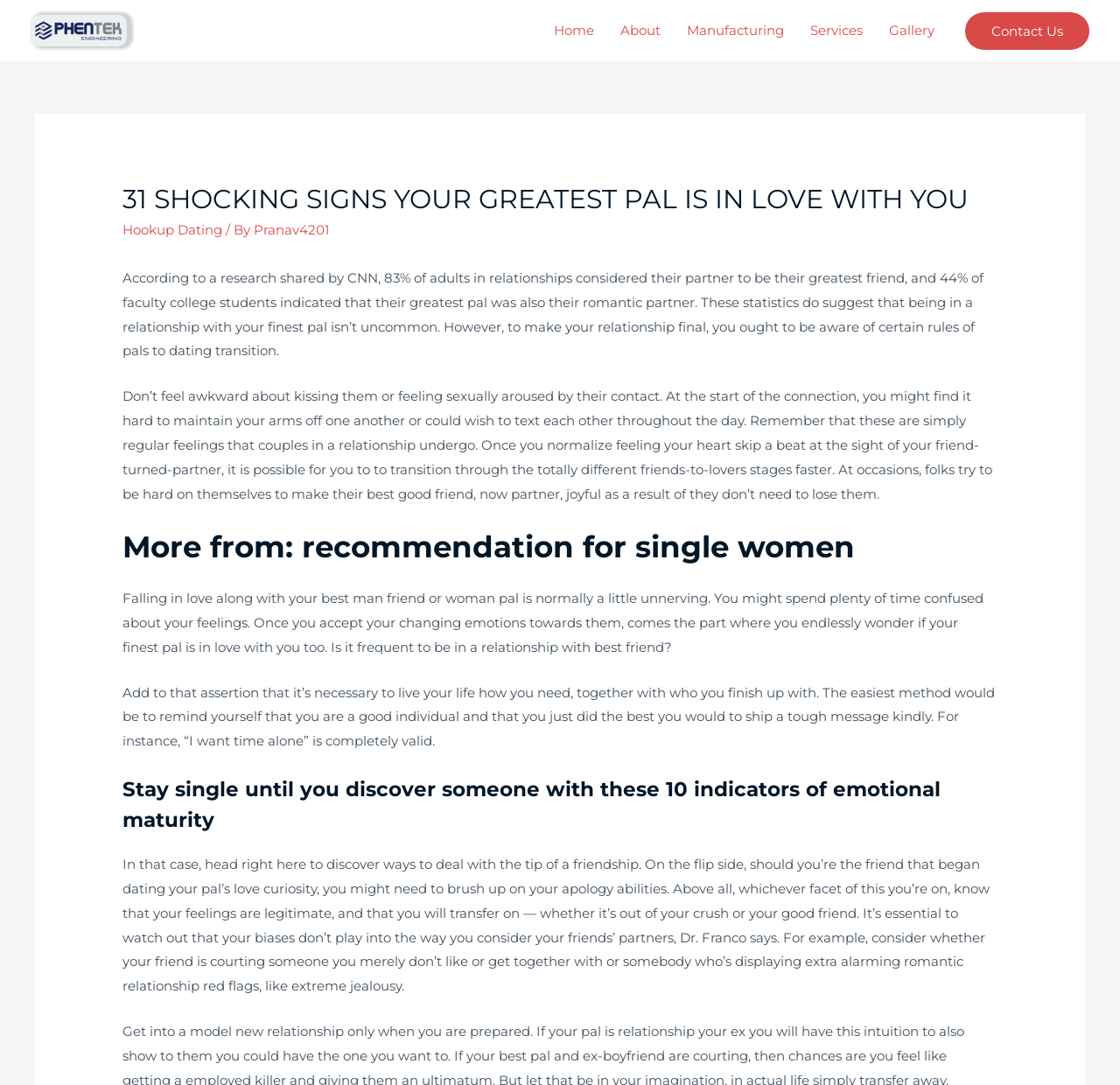Please study the image and answer the question comprehensively:
What is the topic of the article?

I determined the answer by reading the heading element with the text '31 SHOCKING SIGNS YOUR GREATEST PAL IS IN LOVE WITH YOU' and the surrounding static text elements, which discuss the topic of friends being in love.